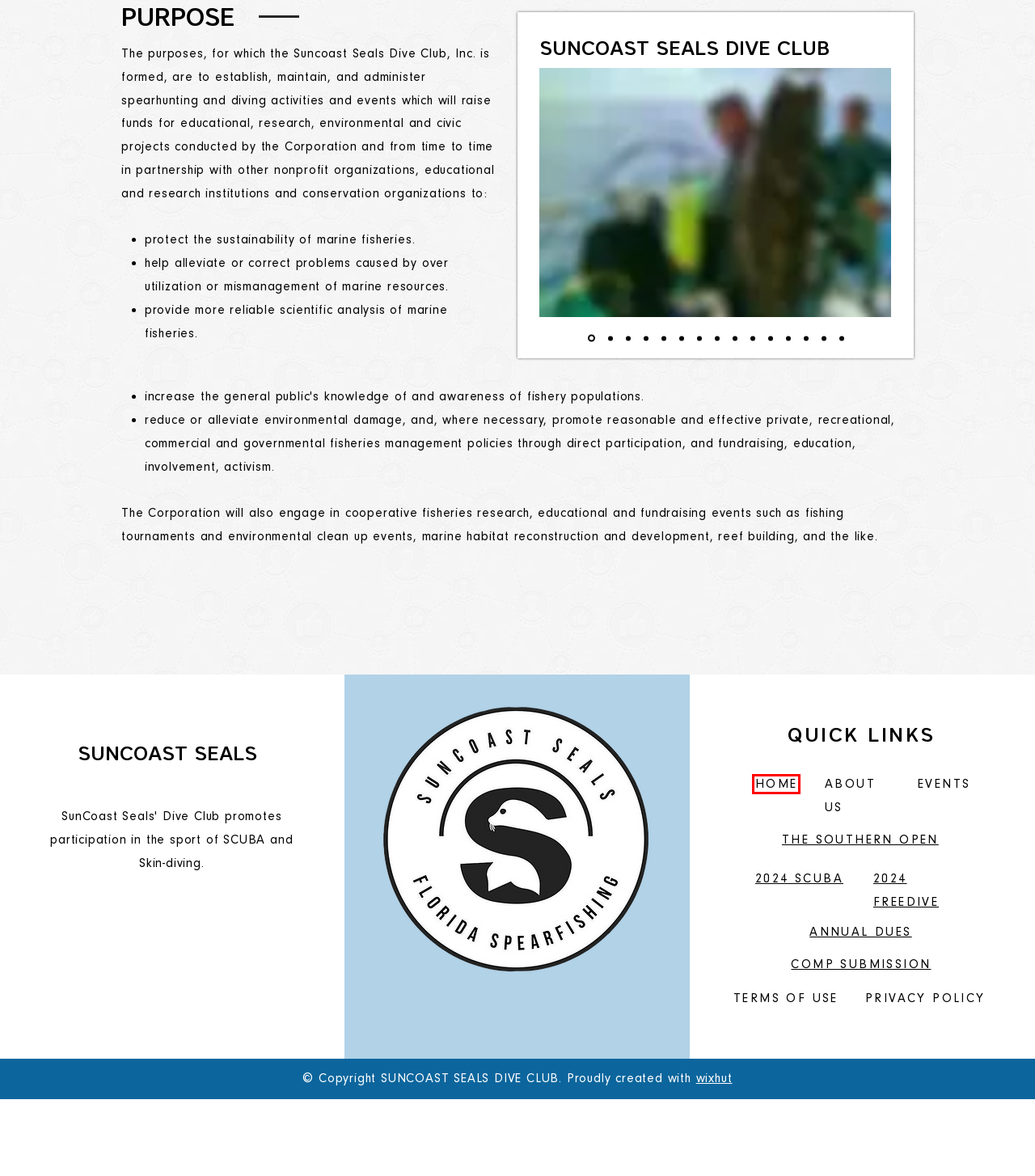Examine the screenshot of a webpage with a red bounding box around a UI element. Select the most accurate webpage description that corresponds to the new page after clicking the highlighted element. Here are the choices:
A. Suncoast Seals
B. 2024 SOUTHERN OPEN | Suncoast Seals
C. Copyright 2004
D. Privacy Policy | Suncoast Seals
E. Notices
F. HOME | Suncoast Seals
G. ANNUAL DUES | Suncoast Seals
H. Terms of Use | Suncoast Seals

F